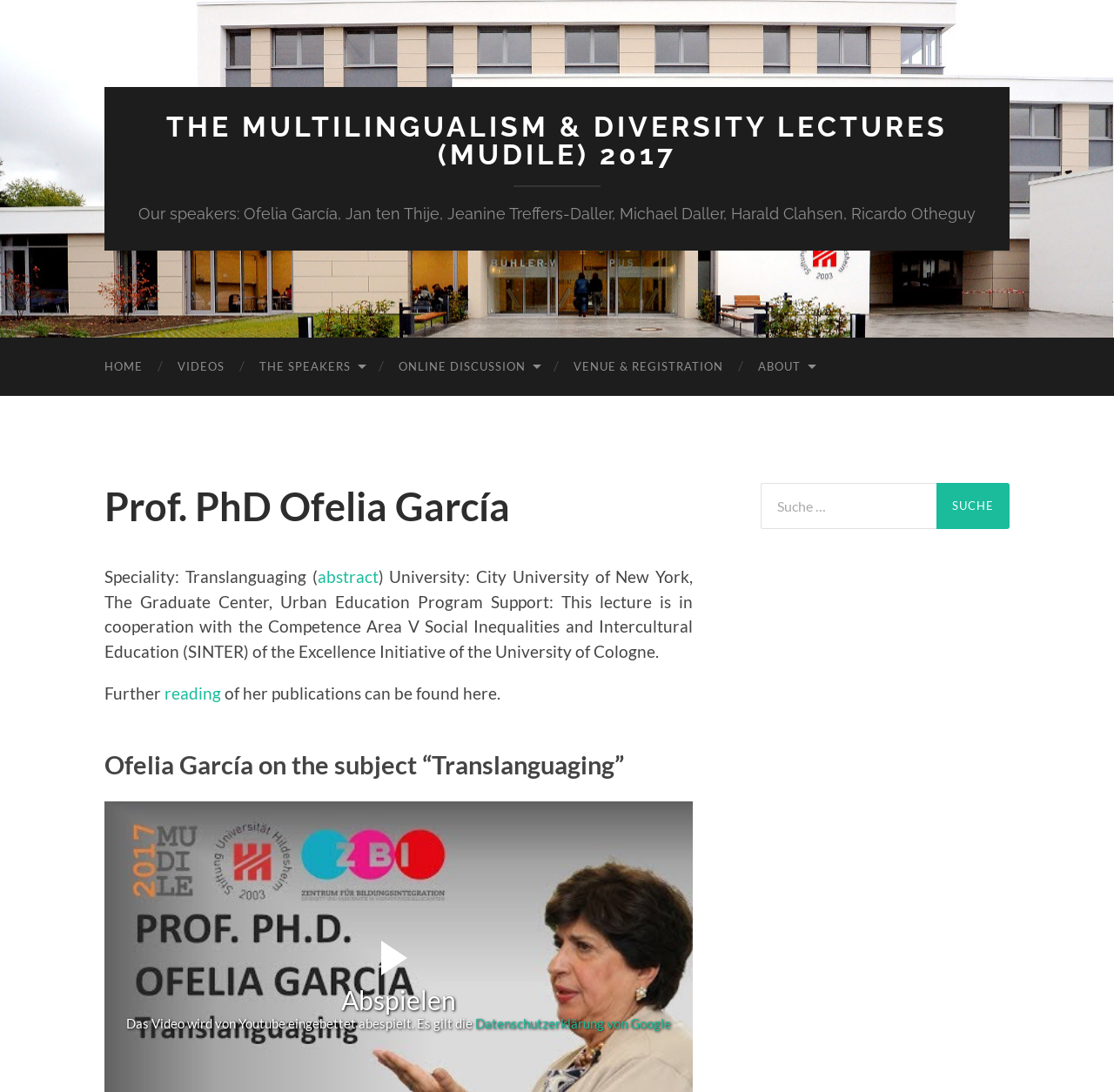Give an extensive and precise description of the webpage.

This webpage is about Prof. PhD Ofelia García and the Multi­lingualism & Diversity Lectures (MuDiLe) 2017. At the top, there is a link to the main title of the event. Below it, there is a list of speakers, including Ofelia García, Jan ten Thije, Jeanine Treffers-Daller, Michael Daller, Harald Clahsen, and Ricardo Otheguy.

On the left side, there is a navigation menu with links to different sections, including HOME, VIDEOS, THE SPEAKERS, ONLINE DISCUSSION, VENUE & REGISTRATION, and ABOUT. 

In the main content area, there is a section dedicated to Prof. PhD Ofelia García, with a heading and a brief description of her specialty, Translanguaging. Below it, there is a link to her abstract and information about her university and program. Further down, there are links to her publications and a video about her lecture on Translanguaging.

On the right side, there is a search box with a button labeled "SUCHE" (Search in German). Above the search box, there is a complementary section with no visible content.

At the bottom of the page, there is a notice about a video being embedded from YouTube, with a link to Google's data protection policy.